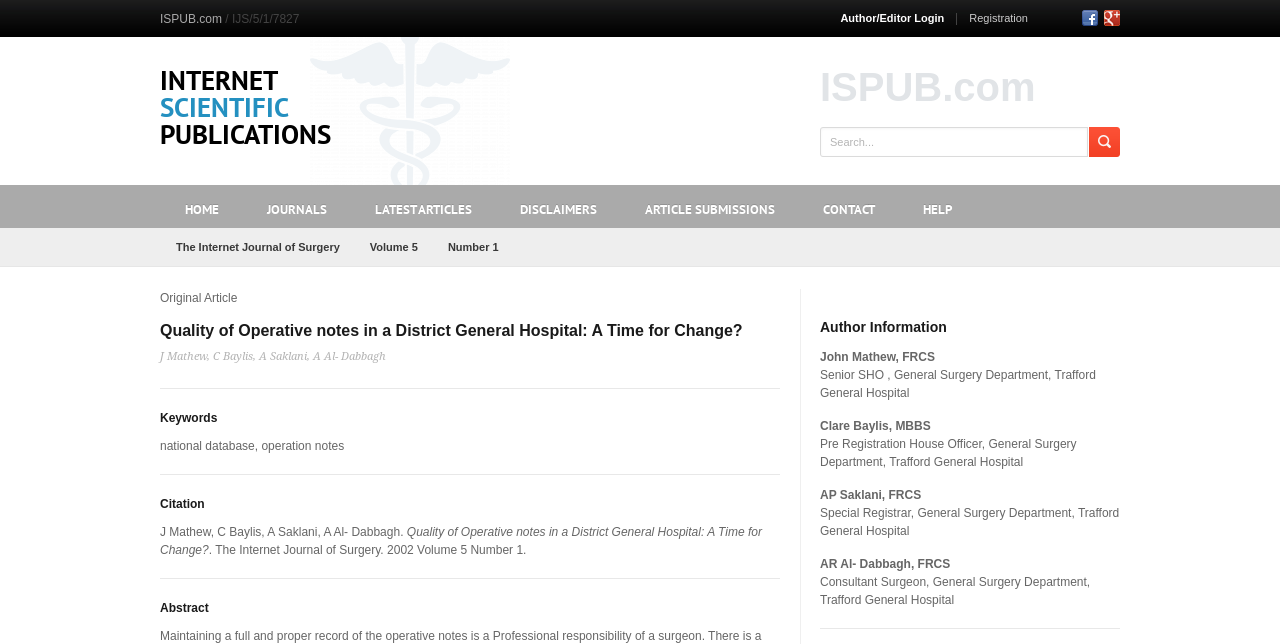Return the bounding box coordinates of the UI element that corresponds to this description: "input value="Search..." name="keywords" title="Search..."". The coordinates must be given as four float numbers in the range of 0 and 1, [left, top, right, bottom].

[0.648, 0.197, 0.844, 0.244]